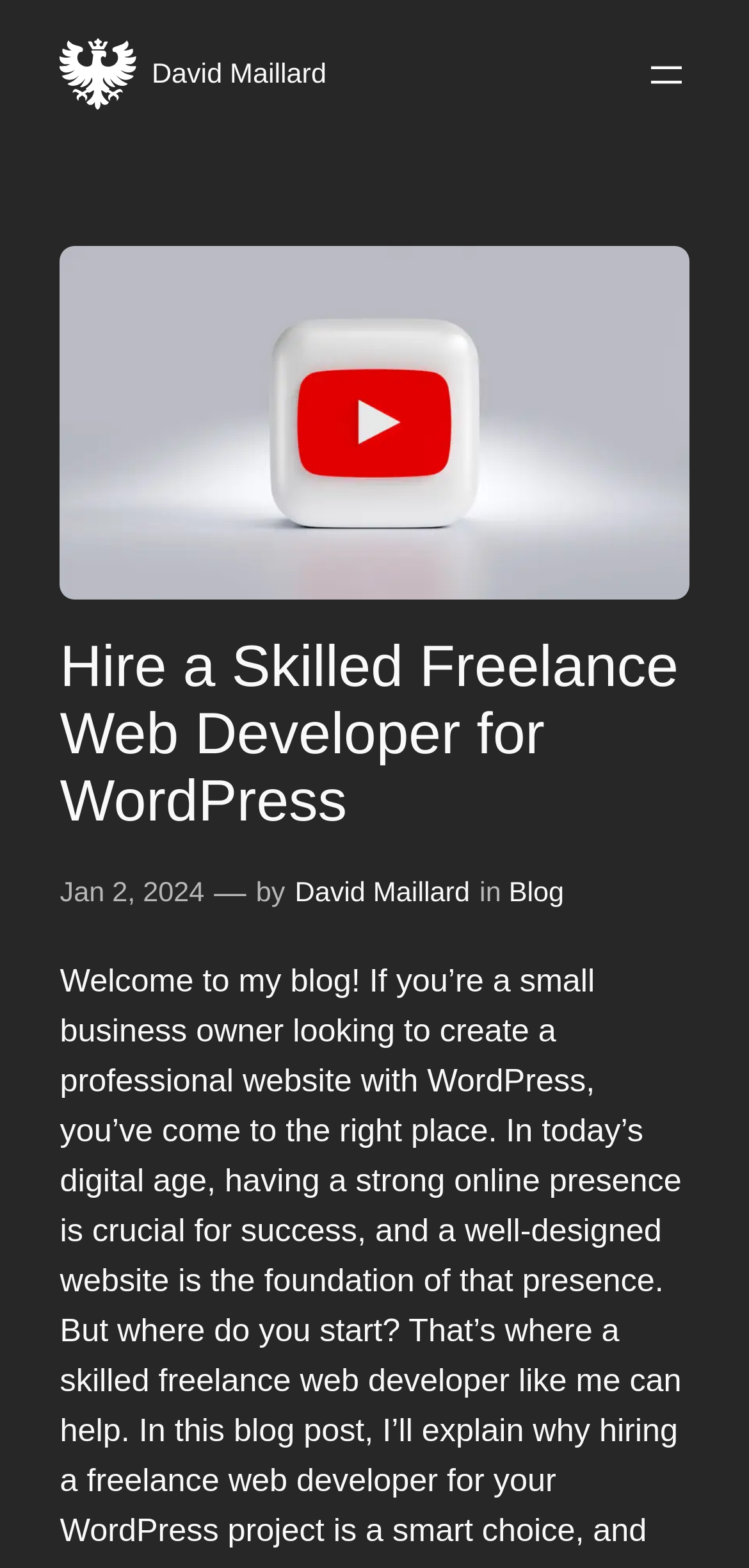What is the date of the blog post?
Use the image to give a comprehensive and detailed response to the question.

The date of the blog post can be found in the link 'Jan 2, 2024' which is located near the text 'by David Maillard'.